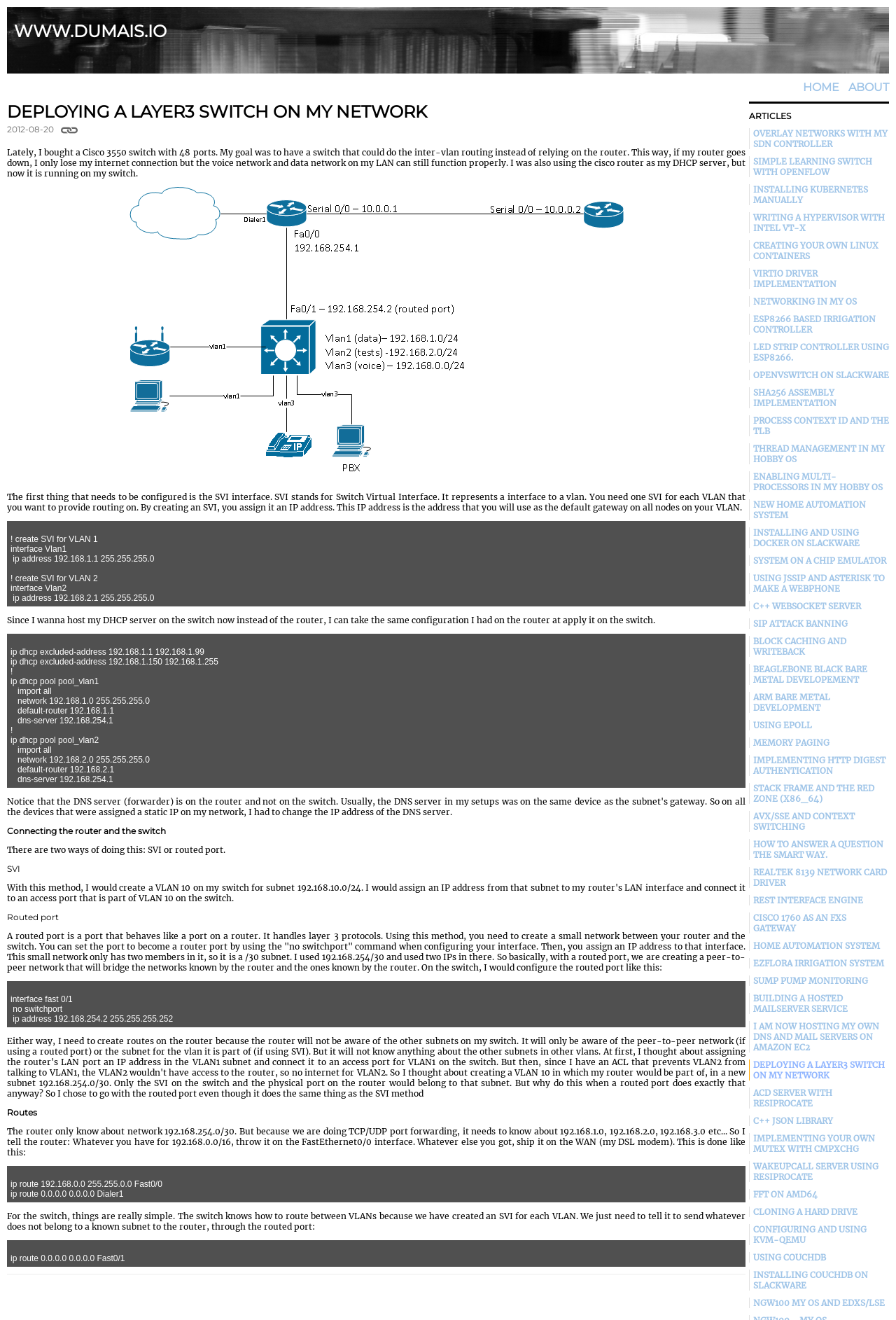Please find the bounding box for the following UI element description. Provide the coordinates in (top-left x, top-left y, bottom-right x, bottom-right y) format, with values between 0 and 1: USING EPOLL

[0.836, 0.545, 0.992, 0.553]